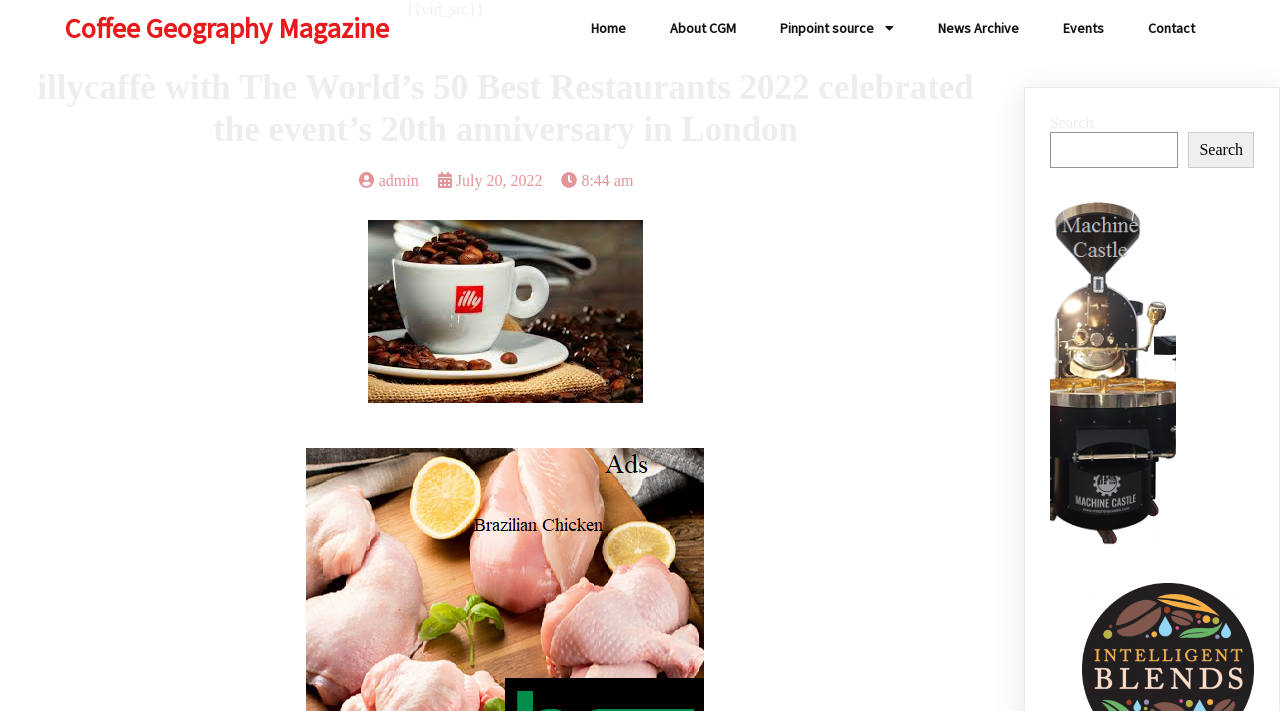How many navigation links are there in the top menu?
Please provide a detailed and comprehensive answer to the question.

The top menu contains links 'Home', 'About CGM', 'Pinpoint source', 'News Archive', 'Events', and 'Contact', which makes a total of 6 navigation links.